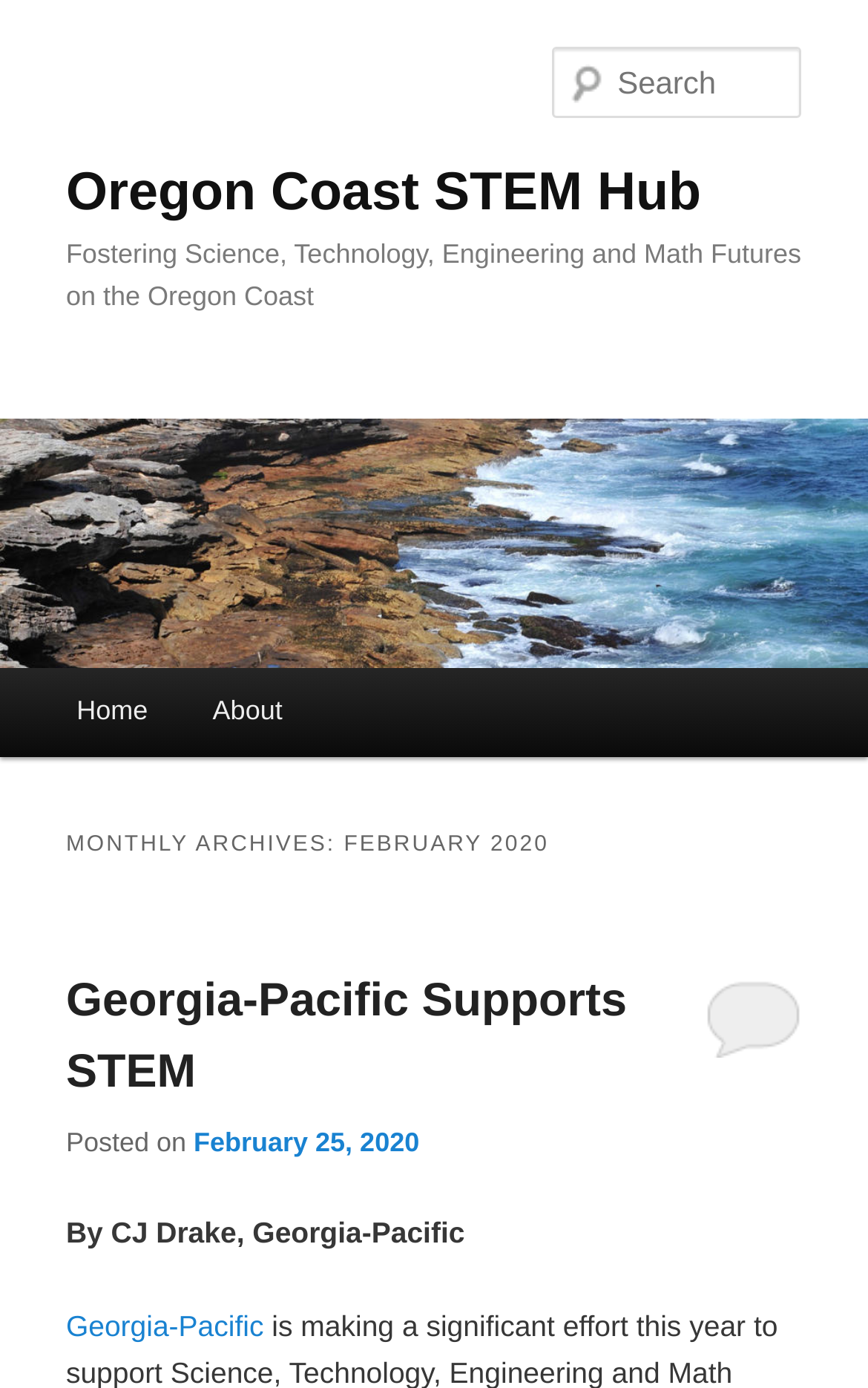What is the topic of the post on February 25, 2020?
Using the image provided, answer with just one word or phrase.

Georgia-Pacific Supports STEM